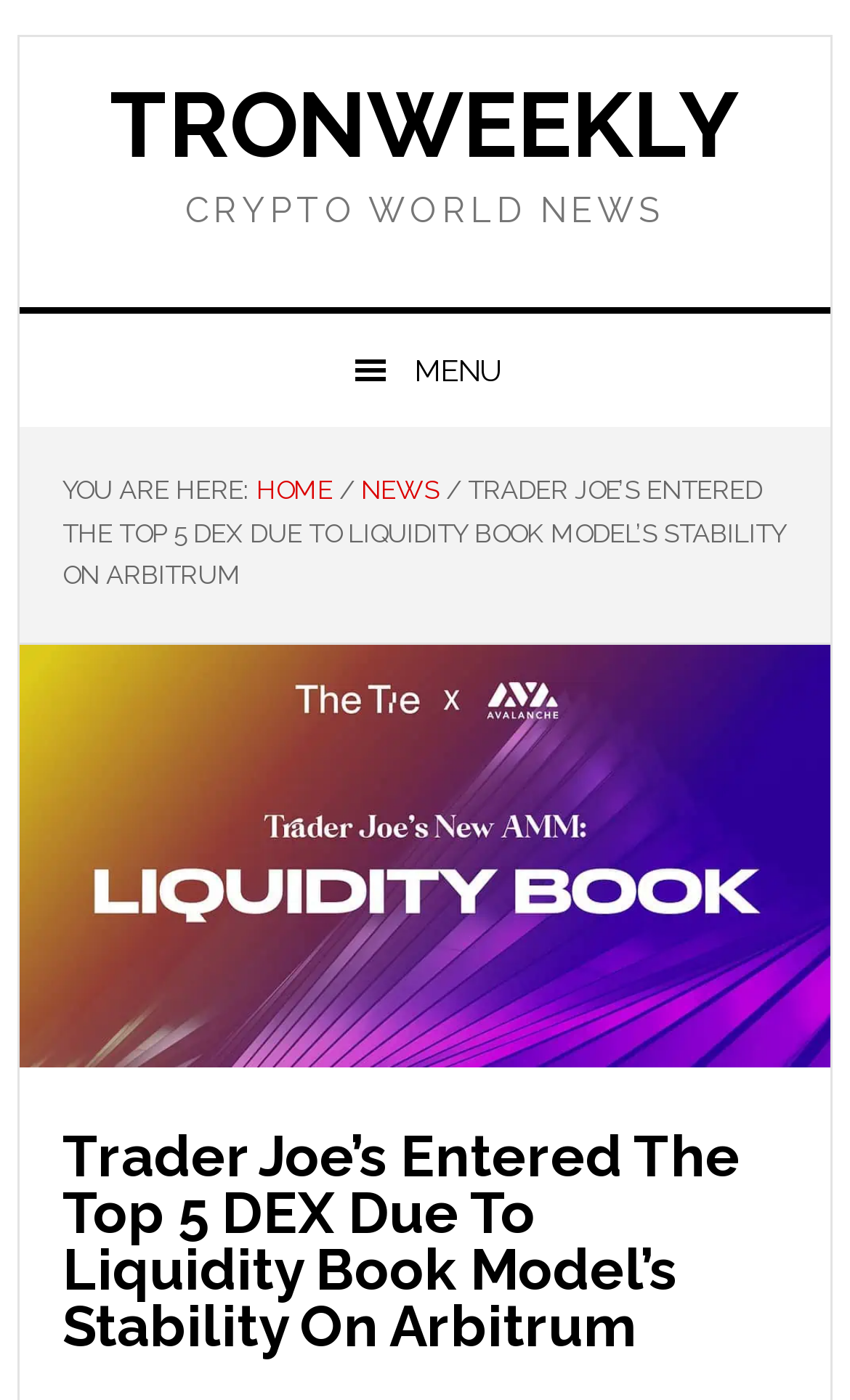Answer the question using only one word or a concise phrase: What is the image displayed on the webpage?

Joe